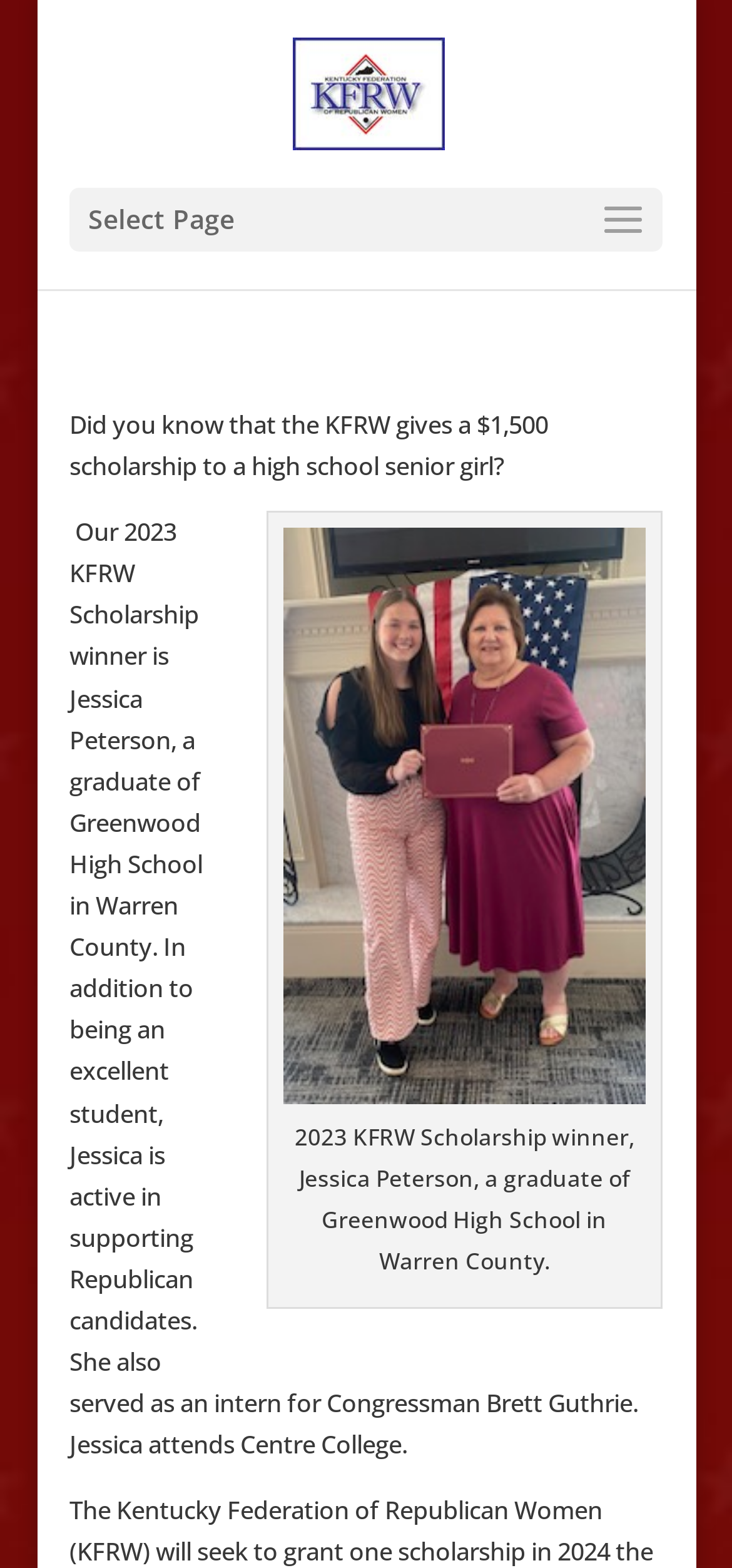What is the name of the high school that Jessica Peterson graduated from?
Please use the image to provide a one-word or short phrase answer.

Greenwood High School